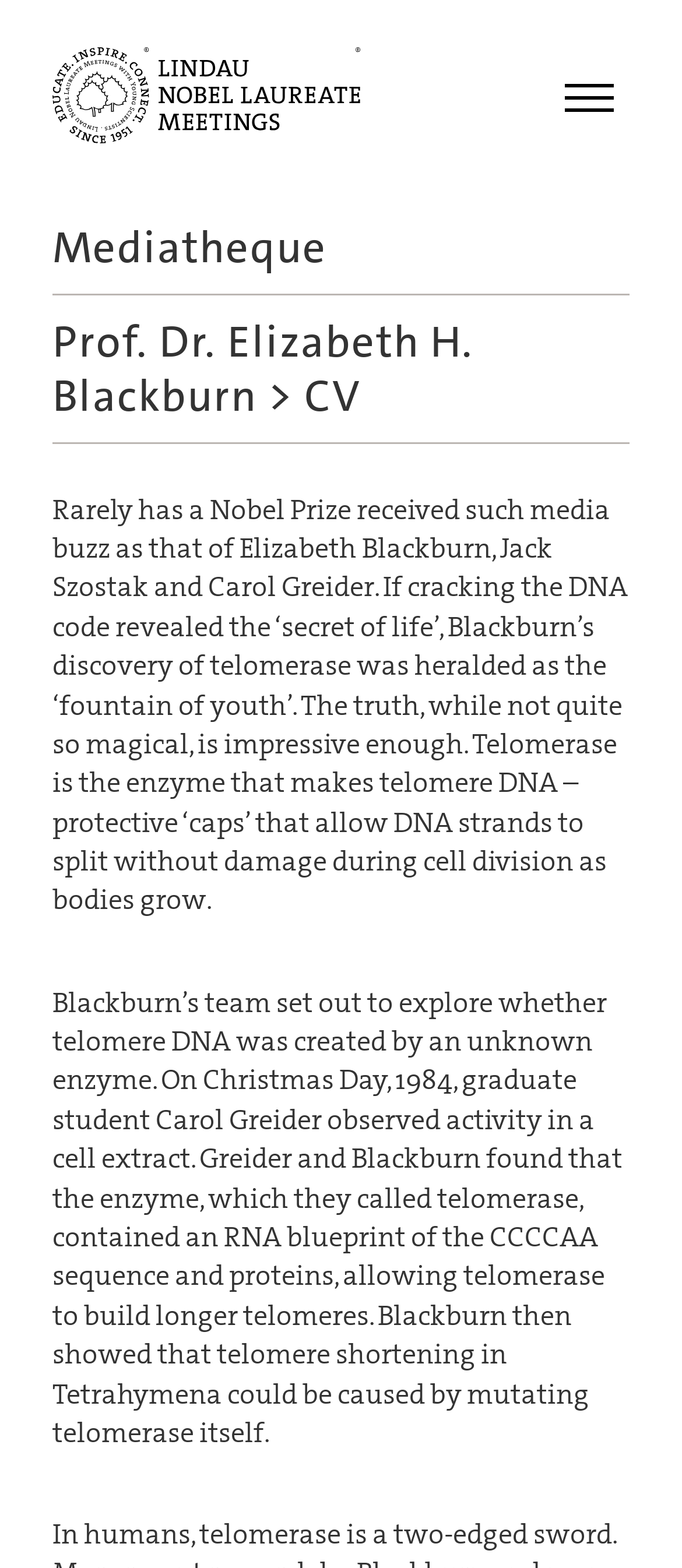What is the name of the Nobel Prize winner?
Please provide a comprehensive answer based on the information in the image.

The webpage is about Elizabeth H. Blackburn, a Nobel Prize winner, as indicated by the heading 'Prof. Dr. Elizabeth H. Blackburn > CV' and the text 'Rarely has a Nobel Prize received such media buzz as that of Elizabeth Blackburn, Jack Szostak and Carol Greider.'